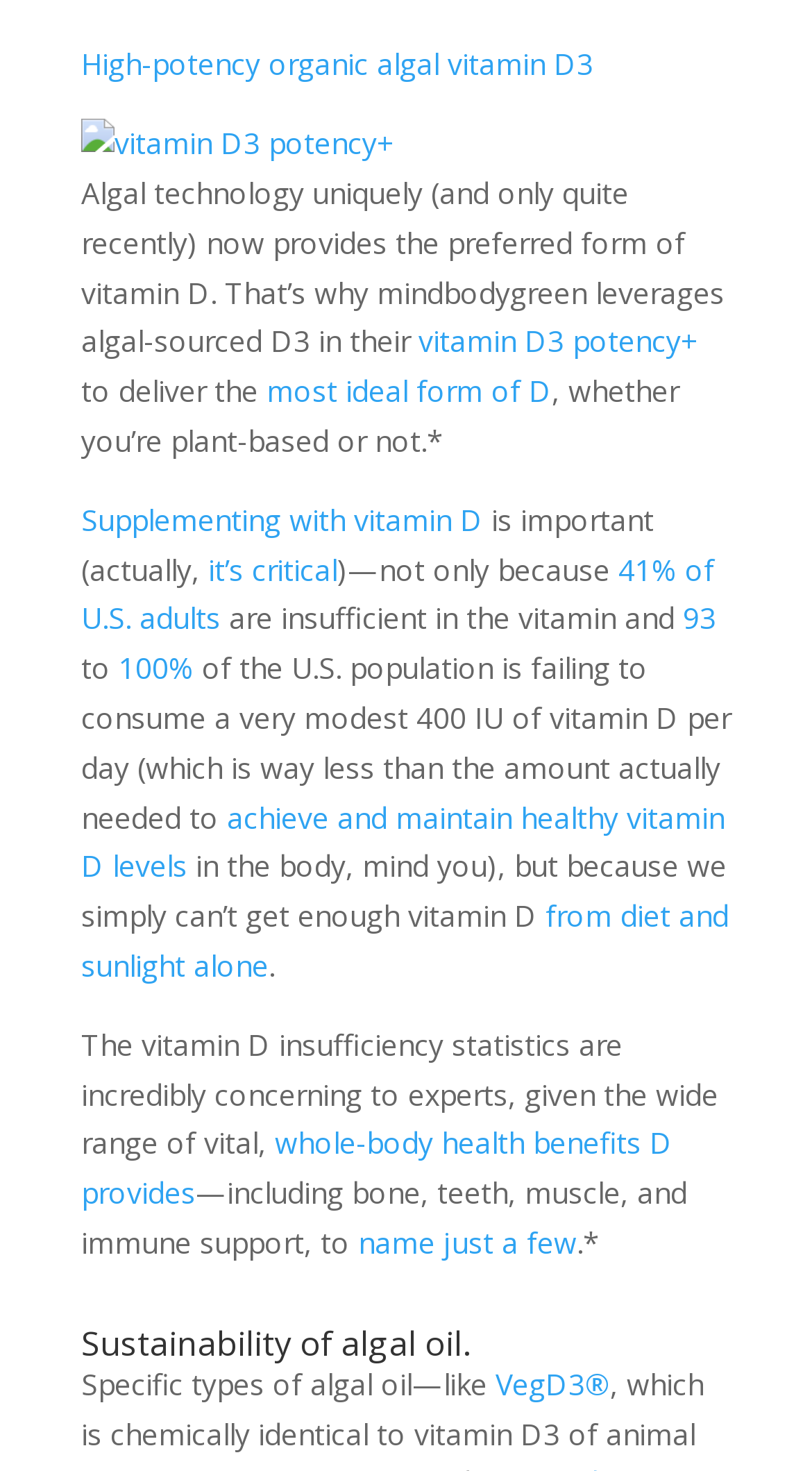What is the minimum amount of vitamin D required per day?
Answer the question with a single word or phrase derived from the image.

400 IU